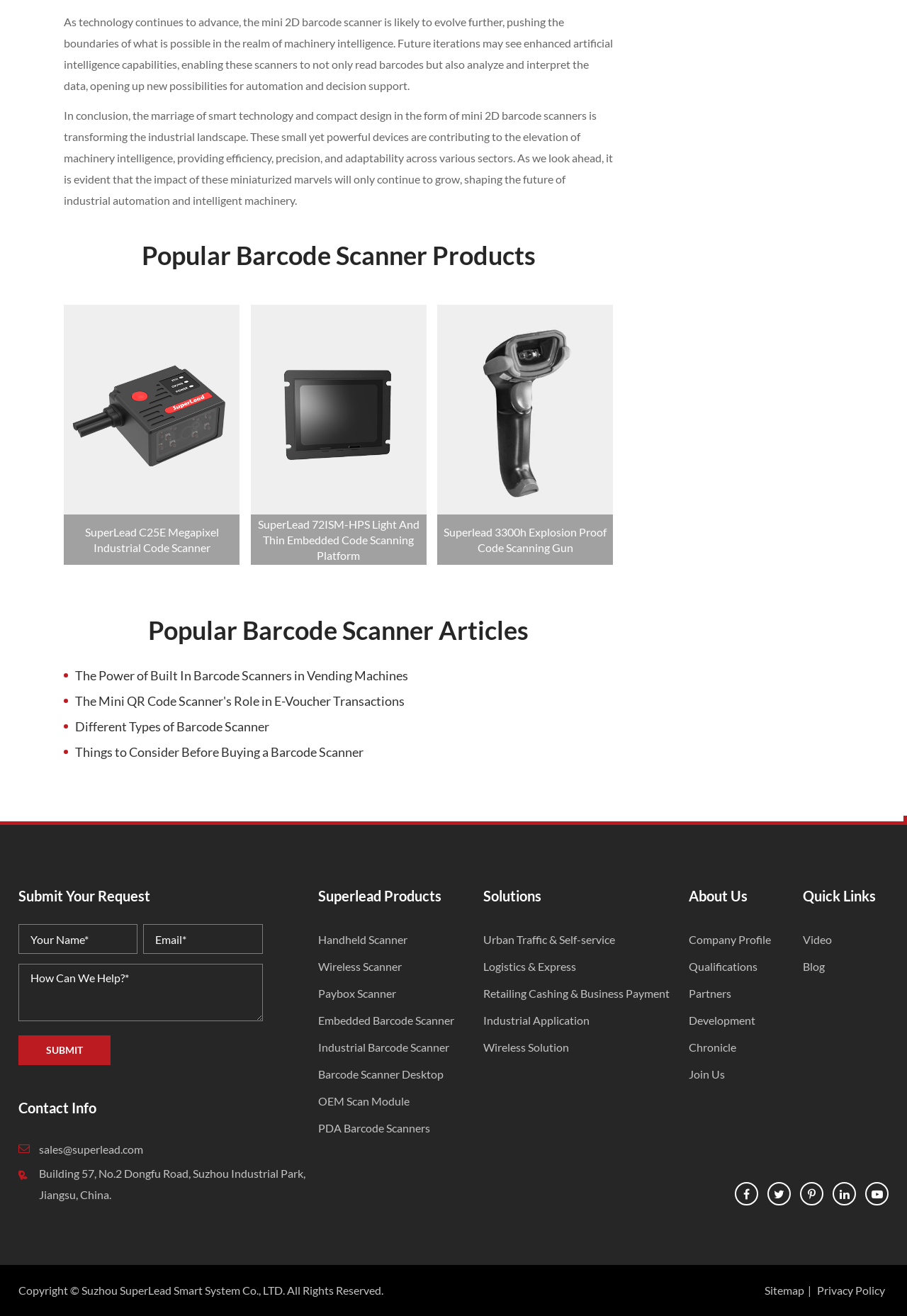Please indicate the bounding box coordinates for the clickable area to complete the following task: "View the company profile". The coordinates should be specified as four float numbers between 0 and 1, i.e., [left, top, right, bottom].

[0.759, 0.709, 0.85, 0.719]